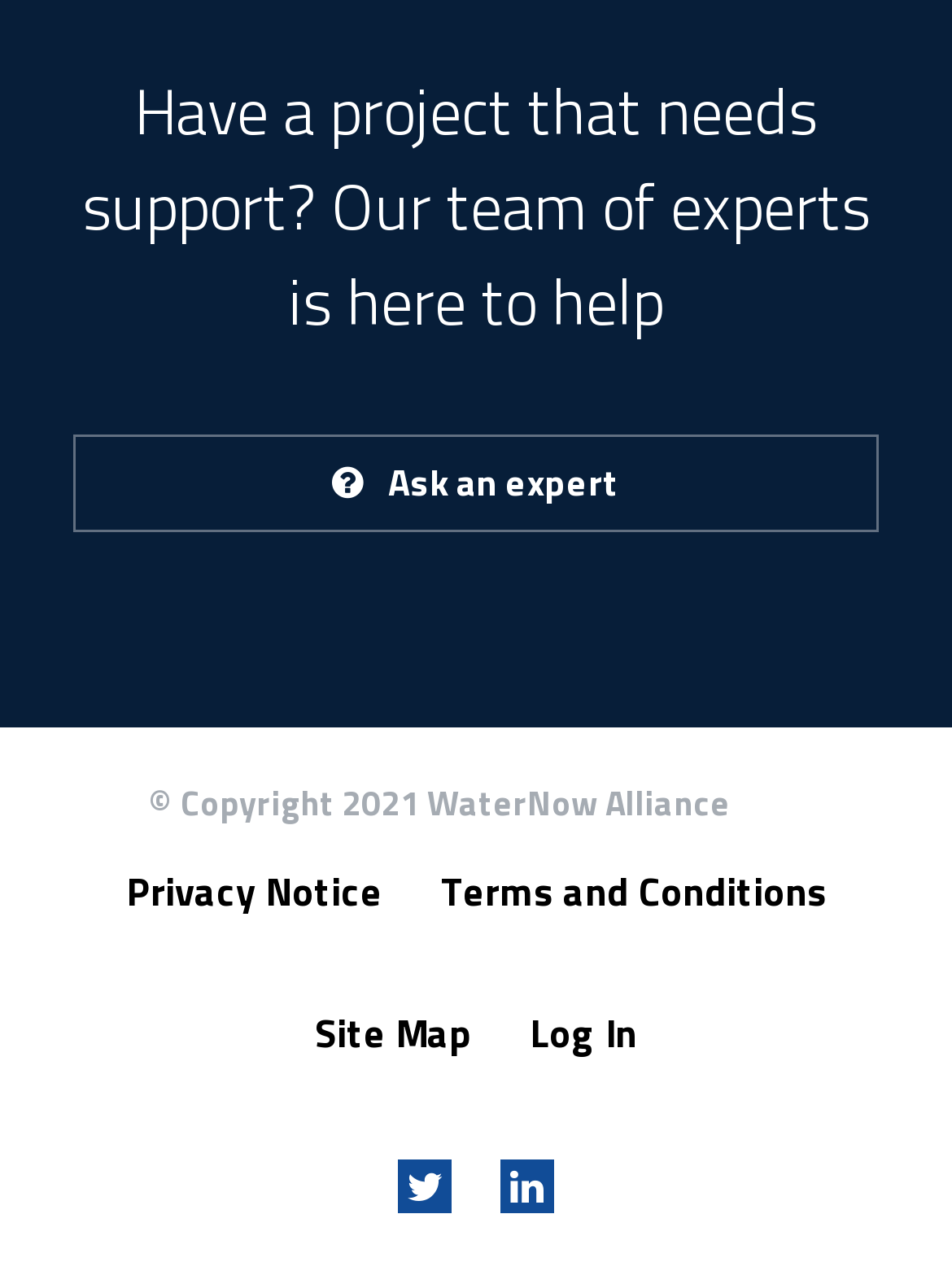What is the position of the 'Ask an expert' link on the webpage? Observe the screenshot and provide a one-word or short phrase answer.

Below the heading